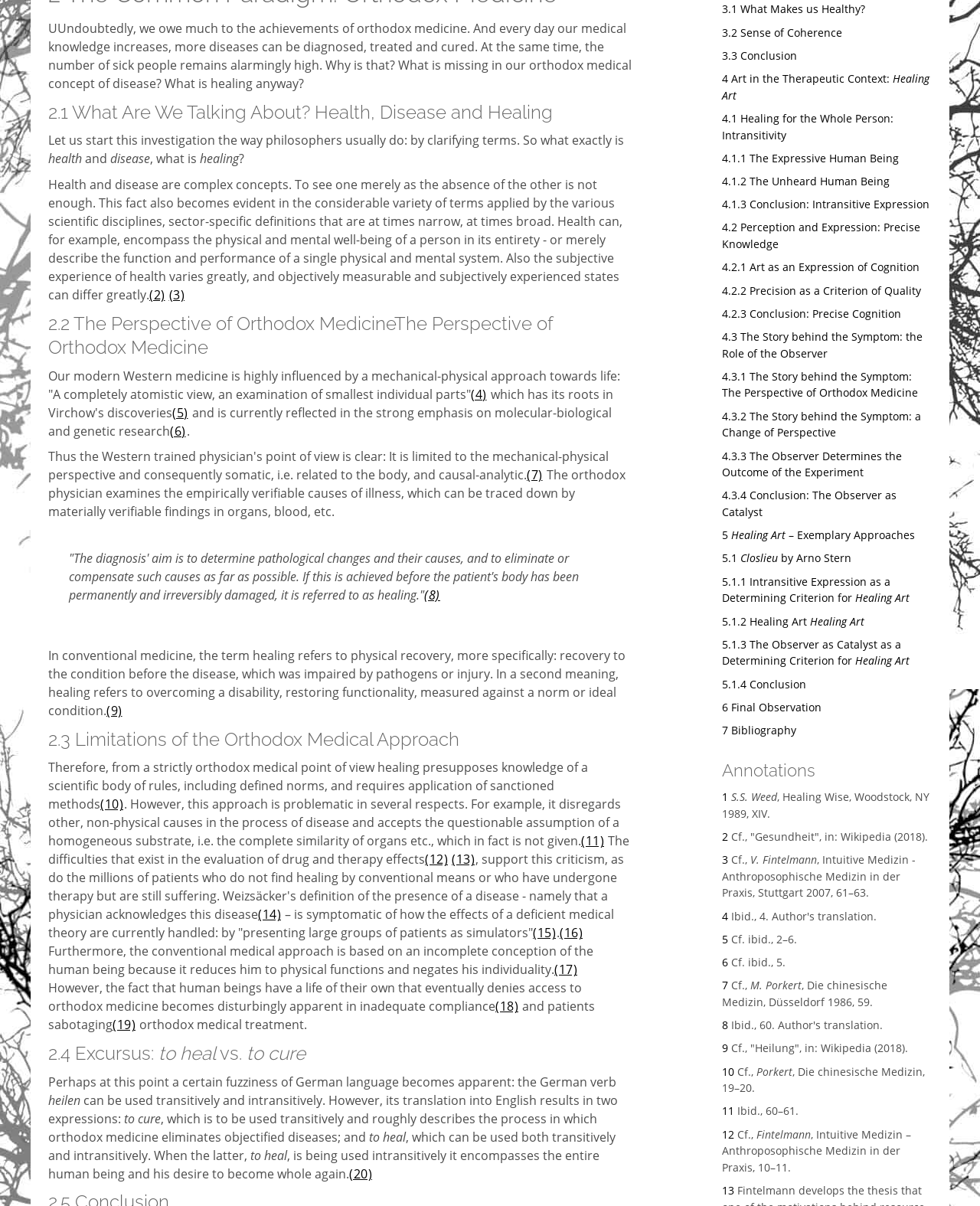What is the difference between 'to cure' and 'to heal'?
Based on the image, answer the question in a detailed manner.

According to the webpage, 'to cure' is a transitive verb that refers to the process of eliminating objectified diseases, whereas 'to heal' can be used both transitively and intransitively, and when used intransitively, it encompasses the entire human being and their desire to become whole again.